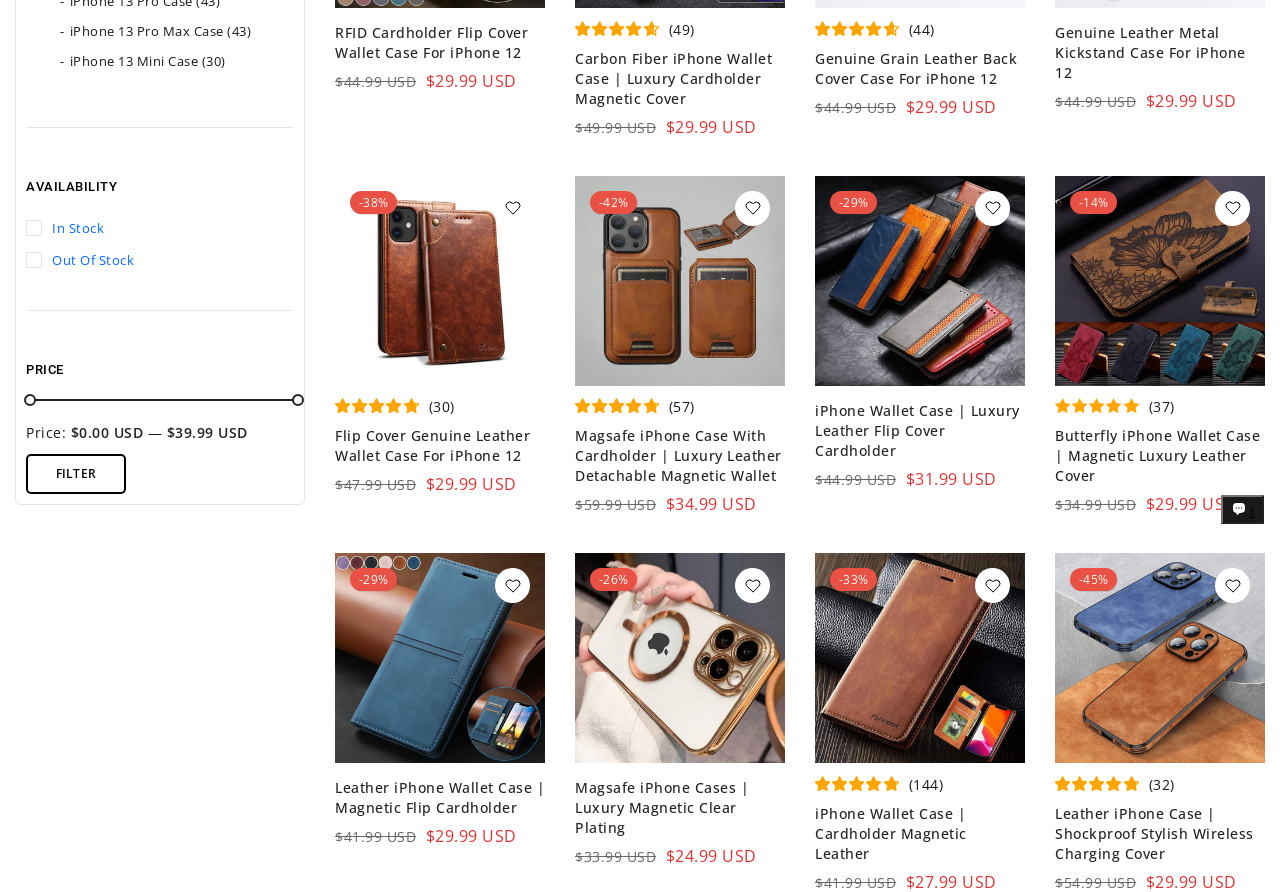Given the webpage screenshot and the description, determine the bounding box coordinates (top-left x, top-left y, bottom-right x, bottom-right y) that define the location of the UI element matching this description: Add to Wishlist

[0.574, 0.214, 0.602, 0.253]